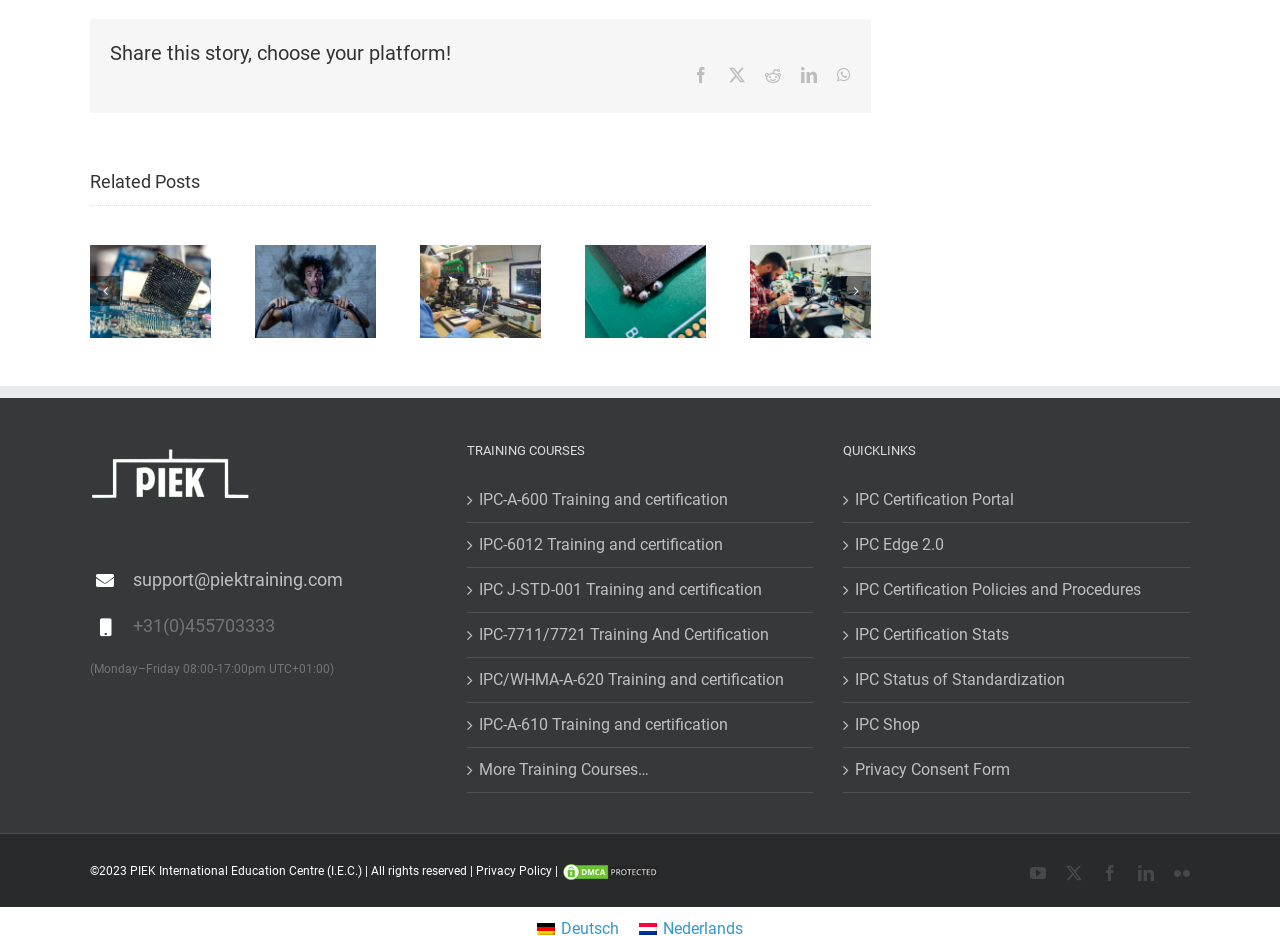Provide a brief response to the question below using a single word or phrase: 
What is the copyright information provided on the webpage?

2023 PIEK International Education Centre (I.E.C.)